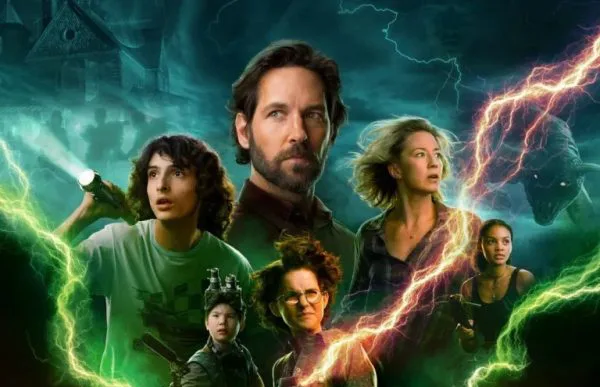Thoroughly describe everything you see in the image.

The image features a dramatic scene from "Ghostbusters: Afterlife," directed by Jason Reitman. Central to the composition is Paul Rudd's character, surrounded by a group of young ghost hunters. On the left, Finn Wolfhard holds a flashlight with an expression of determination, while a young boy, Logan Kim, appears ready for action. In the foreground, a female character portrayed by Carrie Coon stands ready, exuding a mix of leadership and resolve. The background is charged with supernatural energy, accentuated by vibrant green lightning and ghostly elements, hinting at the blend of humor and suspense characteristic of the "Ghostbusters" franchise. The overall aesthetic merges elements of nostalgia and adventure, setting the stage for a new chapter in the beloved series.